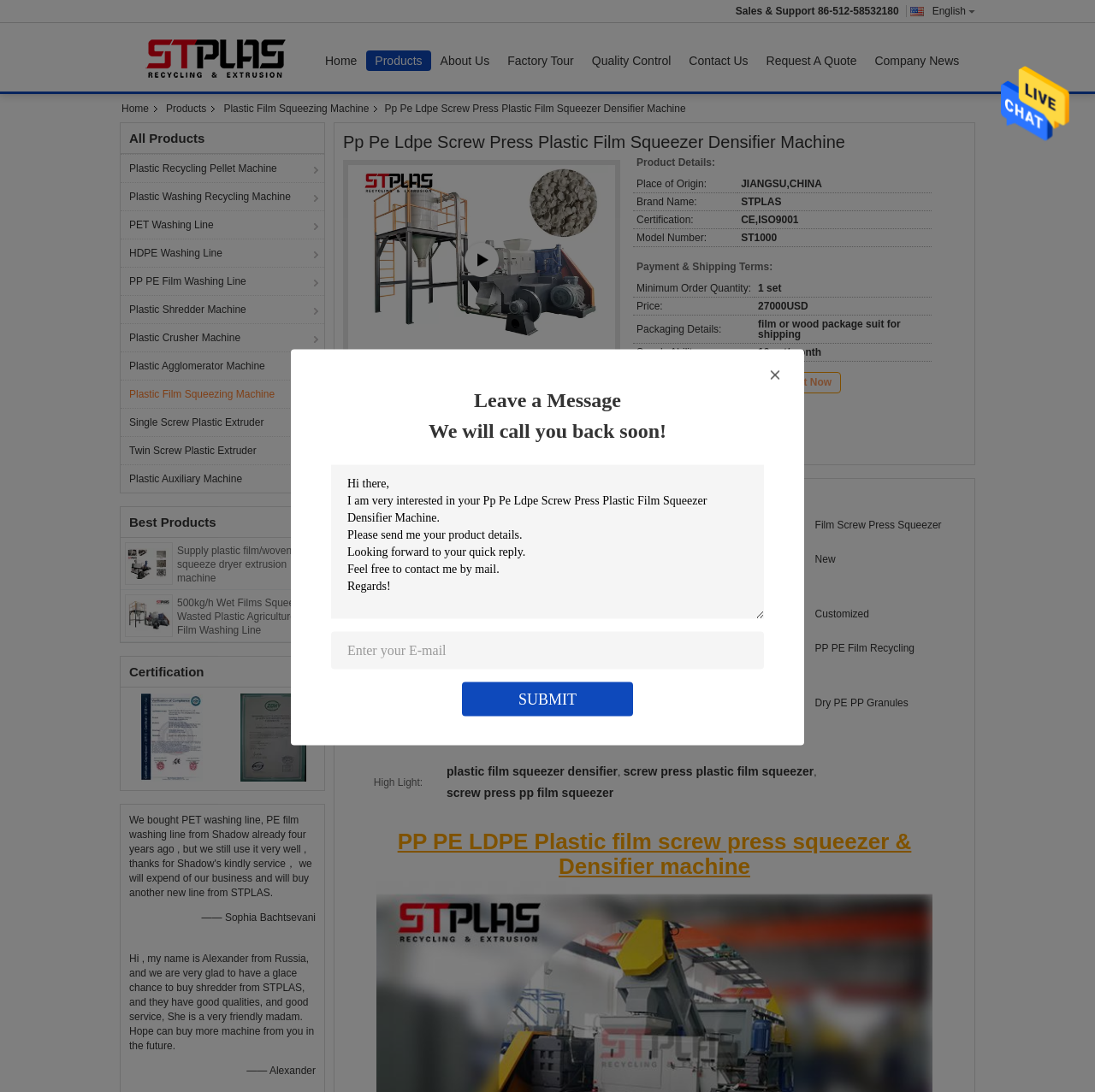Locate the bounding box coordinates of the area you need to click to fulfill this instruction: 'Click the 'English' language link'. The coordinates must be in the form of four float numbers ranging from 0 to 1: [left, top, right, bottom].

[0.827, 0.005, 0.891, 0.016]